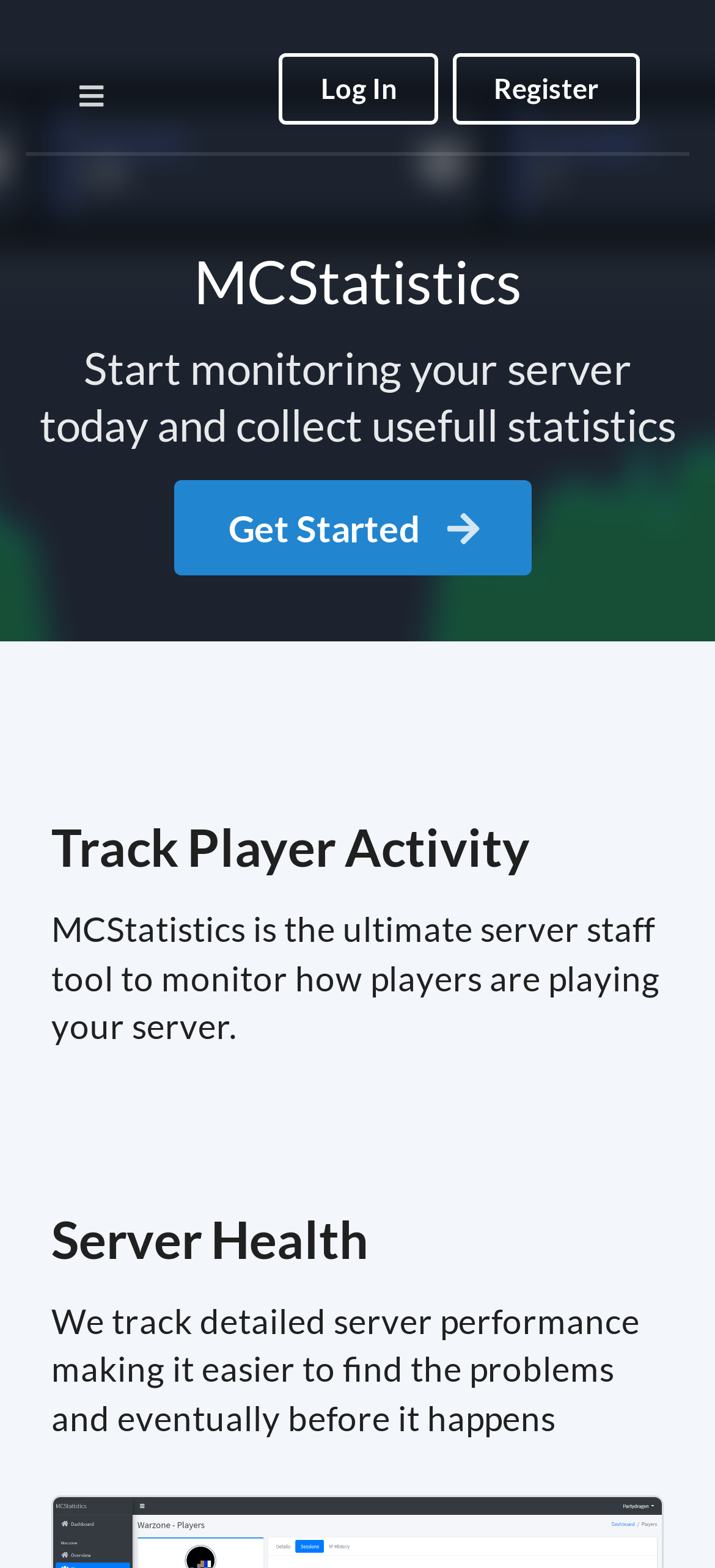Please locate the UI element described by "parent_node: Log In" and provide its bounding box coordinates.

[0.062, 0.038, 0.195, 0.088]